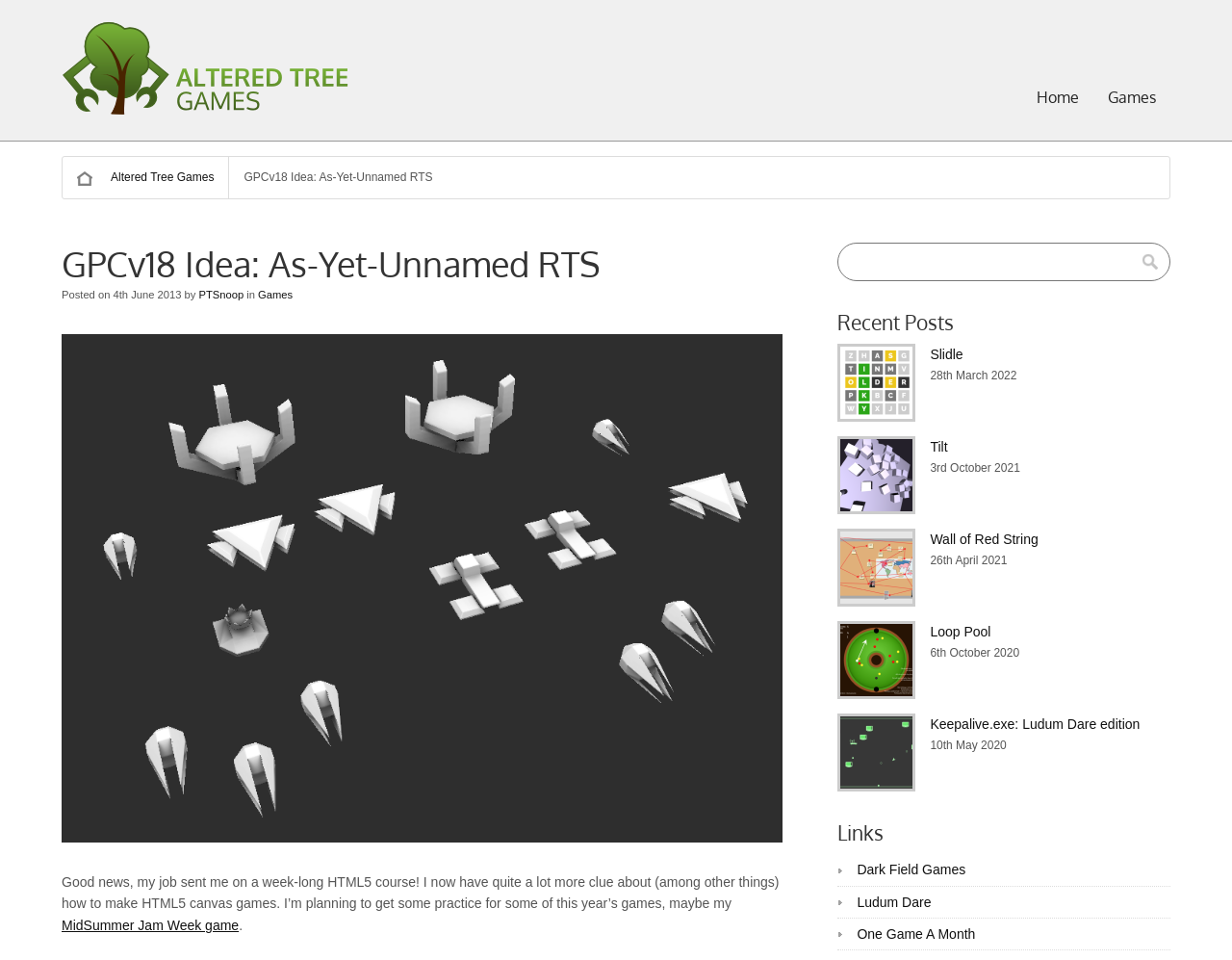How many recent posts are listed on the webpage?
From the details in the image, answer the question comprehensively.

The recent posts are listed under the 'Recent Posts' heading. There are 6 links with dates, each representing a recent post.